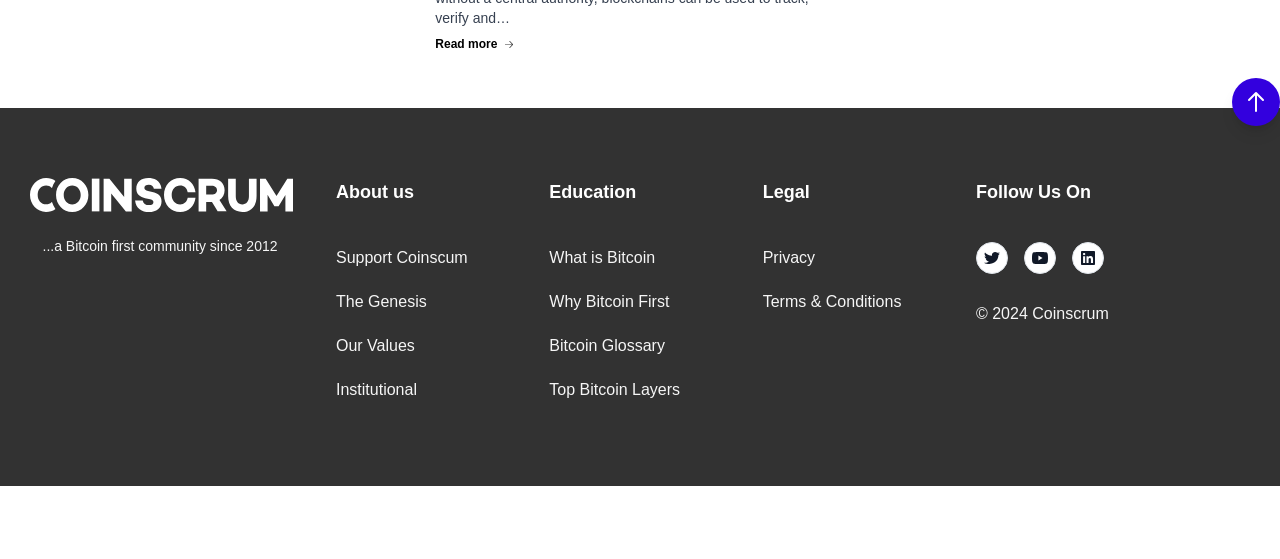Give a one-word or short phrase answer to this question: 
How many links are there under 'About us'?

4